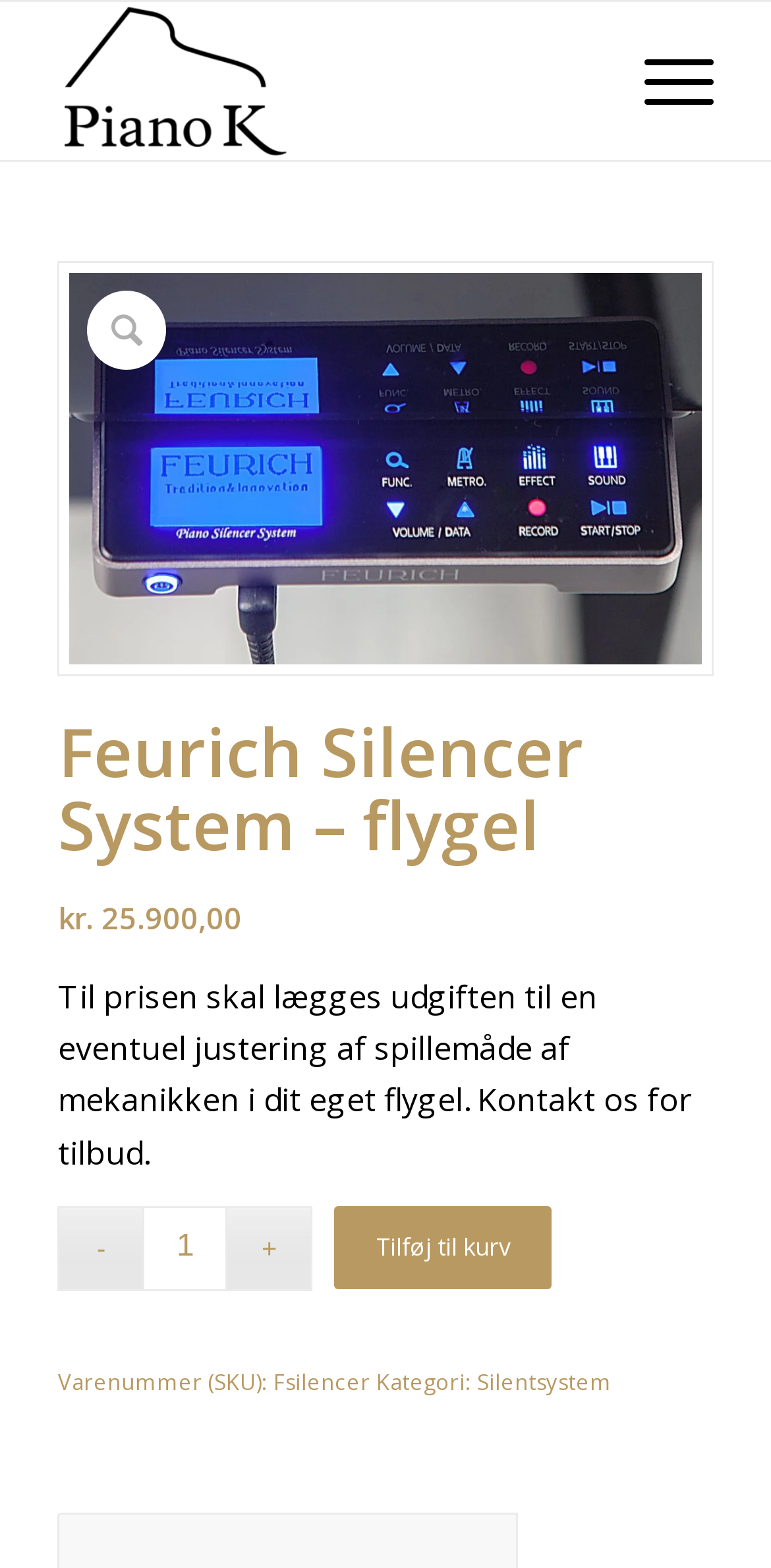Bounding box coordinates must be specified in the format (top-left x, top-left y, bottom-right x, bottom-right y). All values should be floating point numbers between 0 and 1. What are the bounding box coordinates of the UI element described as: Silentsystem

[0.619, 0.871, 0.793, 0.89]